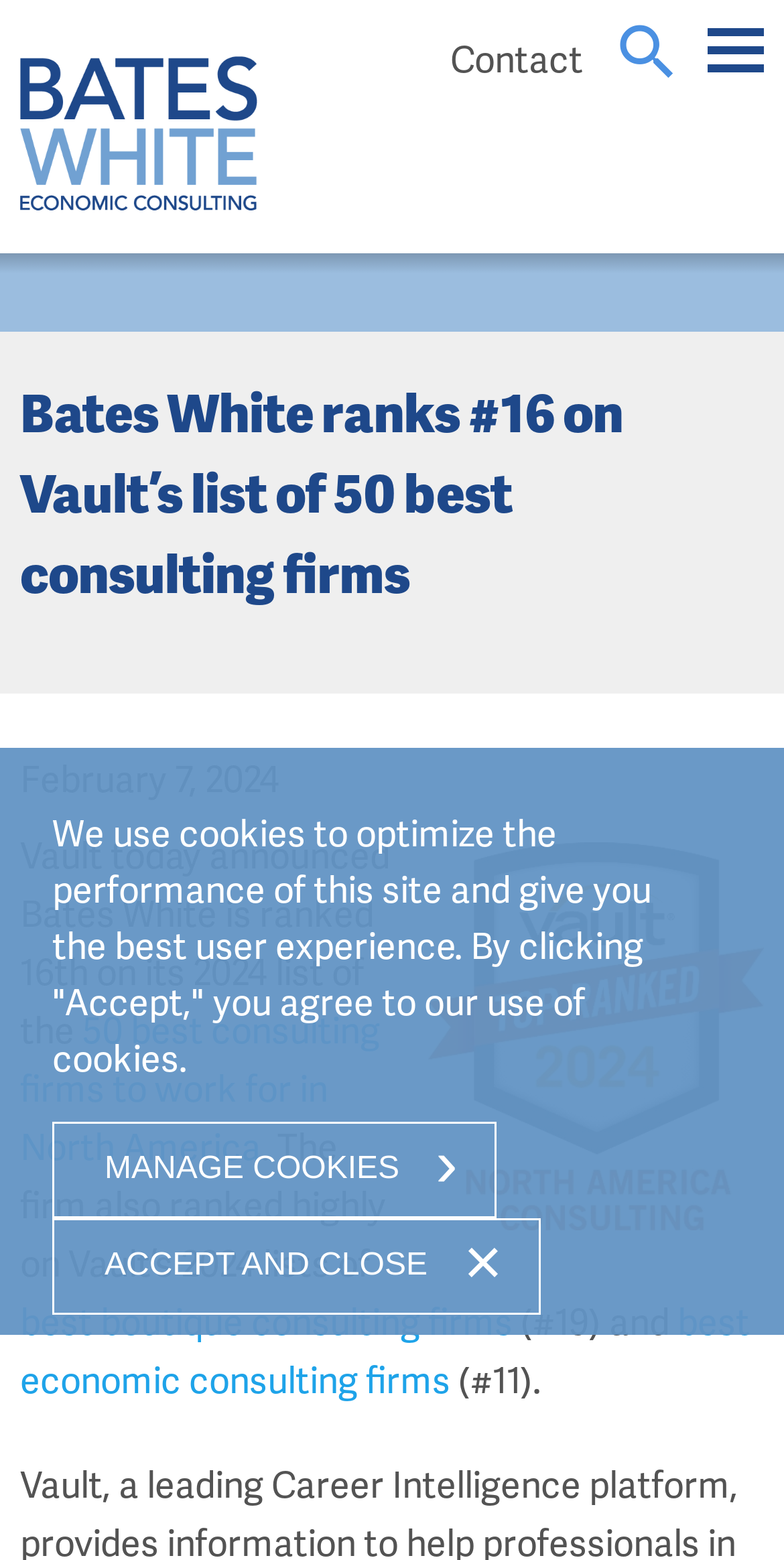Can you extract the headline from the webpage for me?

Bates White ranks #16 on Vault’s list of 50 best consulting firms